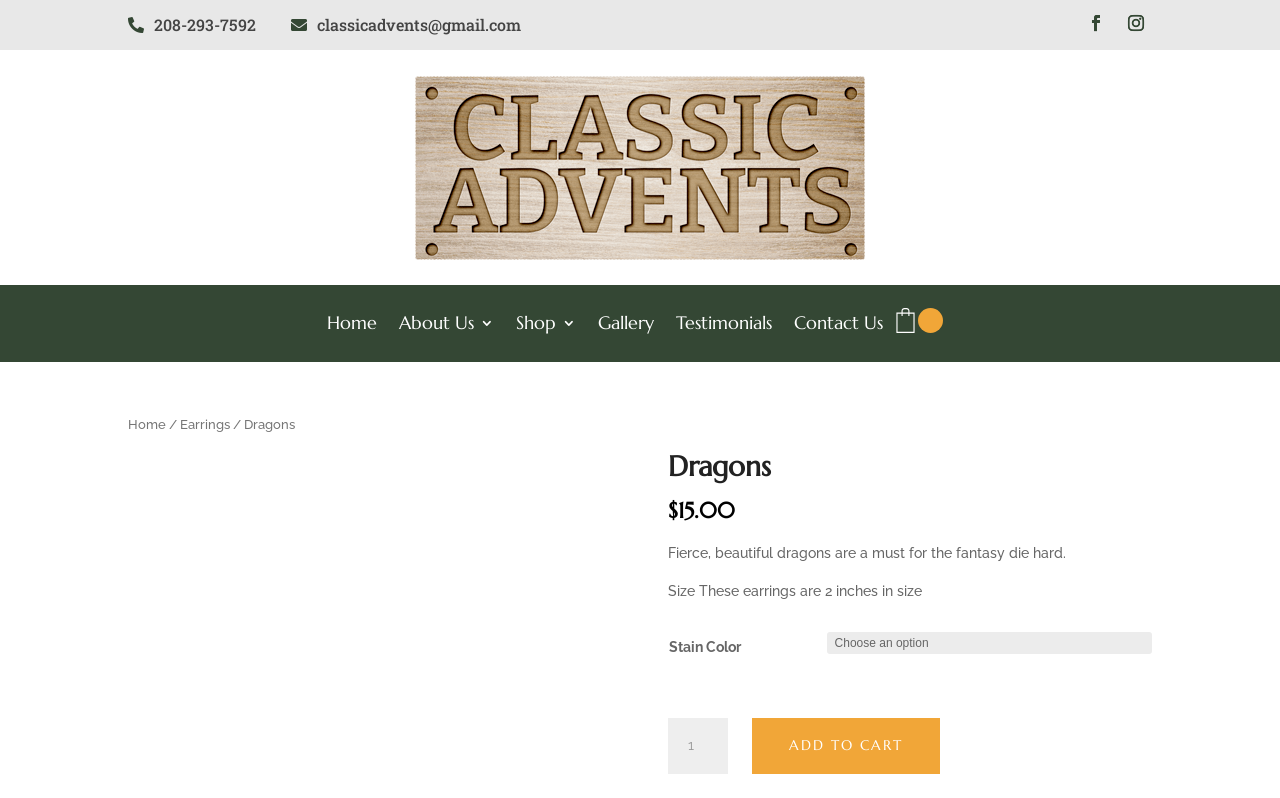Locate the bounding box coordinates of the element you need to click to accomplish the task described by this instruction: "Click the 'Home' link".

[0.255, 0.357, 0.295, 0.453]